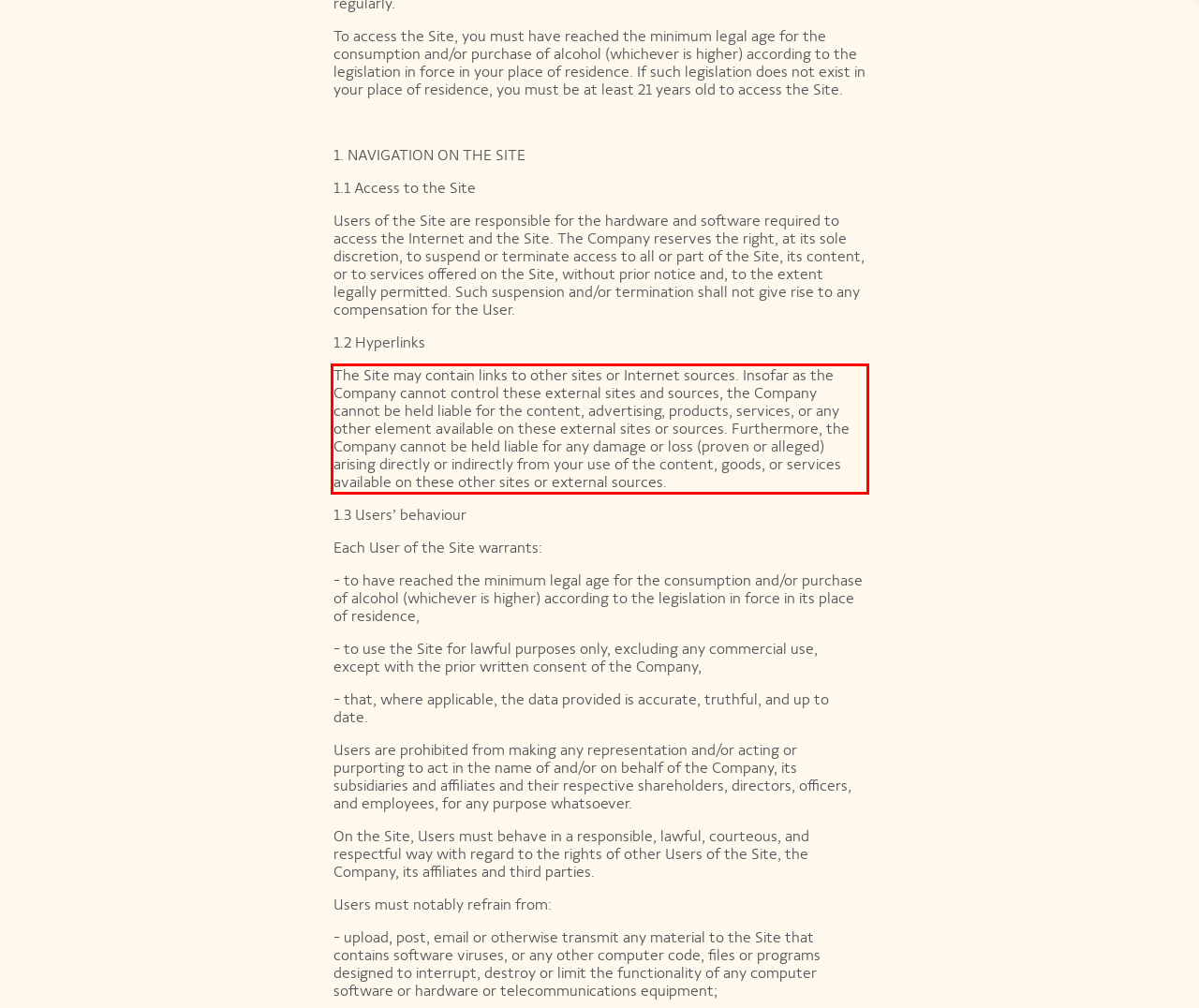Given a webpage screenshot, locate the red bounding box and extract the text content found inside it.

The Site may contain links to other sites or Internet sources. Insofar as the Company cannot control these external sites and sources, the Company cannot be held liable for the content, advertising, products, services, or any other element available on these external sites or sources. Furthermore, the Company cannot be held liable for any damage or loss (proven or alleged) arising directly or indirectly from your use of the content, goods, or services available on these other sites or external sources.